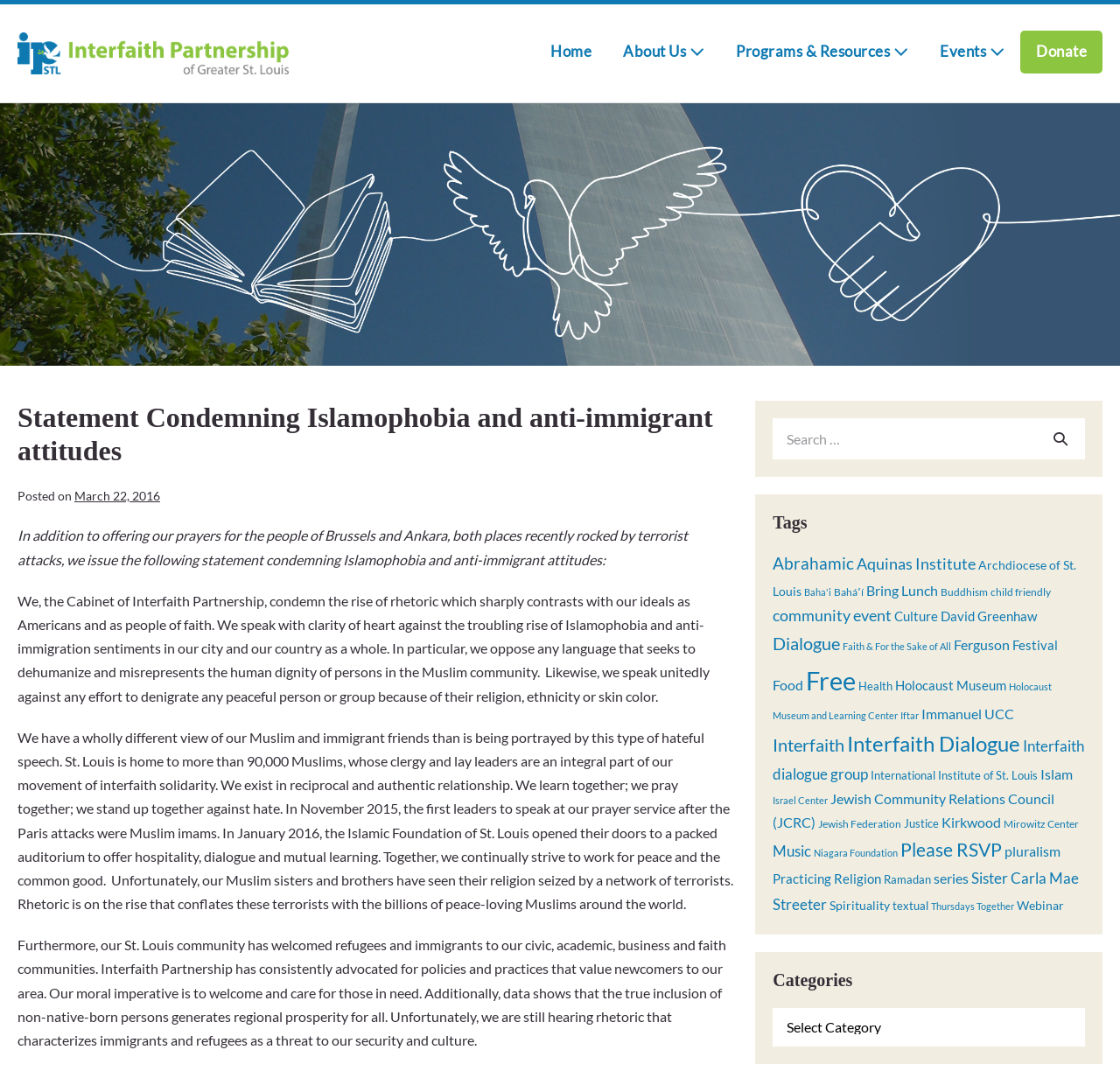Provide an in-depth caption for the webpage.

This webpage is a statement from the Interfaith Partnership of Greater St. Louis, condemning Islamophobia and anti-immigrant attitudes. At the top of the page, there is a logo and a navigation menu with links to "Home", "About Us", "Programs & Resources", "Events", and "Donate". Below the navigation menu, there is a header section with a heading that reads "Statement Condemning Islamophobia and anti-immigrant attitudes". 

To the right of the header, there is a search bar with a search icon and a button. Below the header, there is a section with a date "March 22, 2016" and a statement that condemns Islamophobia and anti-immigrant attitudes. The statement is divided into four paragraphs, each discussing the importance of interfaith solidarity, the rise of hateful speech, and the need to welcome and care for refugees and immigrants.

On the right side of the page, there is a section with a heading "Tags" and a list of 40 links to various topics, including Abrahamic, Aquinas Institute, Archdiocese of St. Louis, and many others. Below the "Tags" section, there is another section with a heading "Categories" and a dropdown menu.